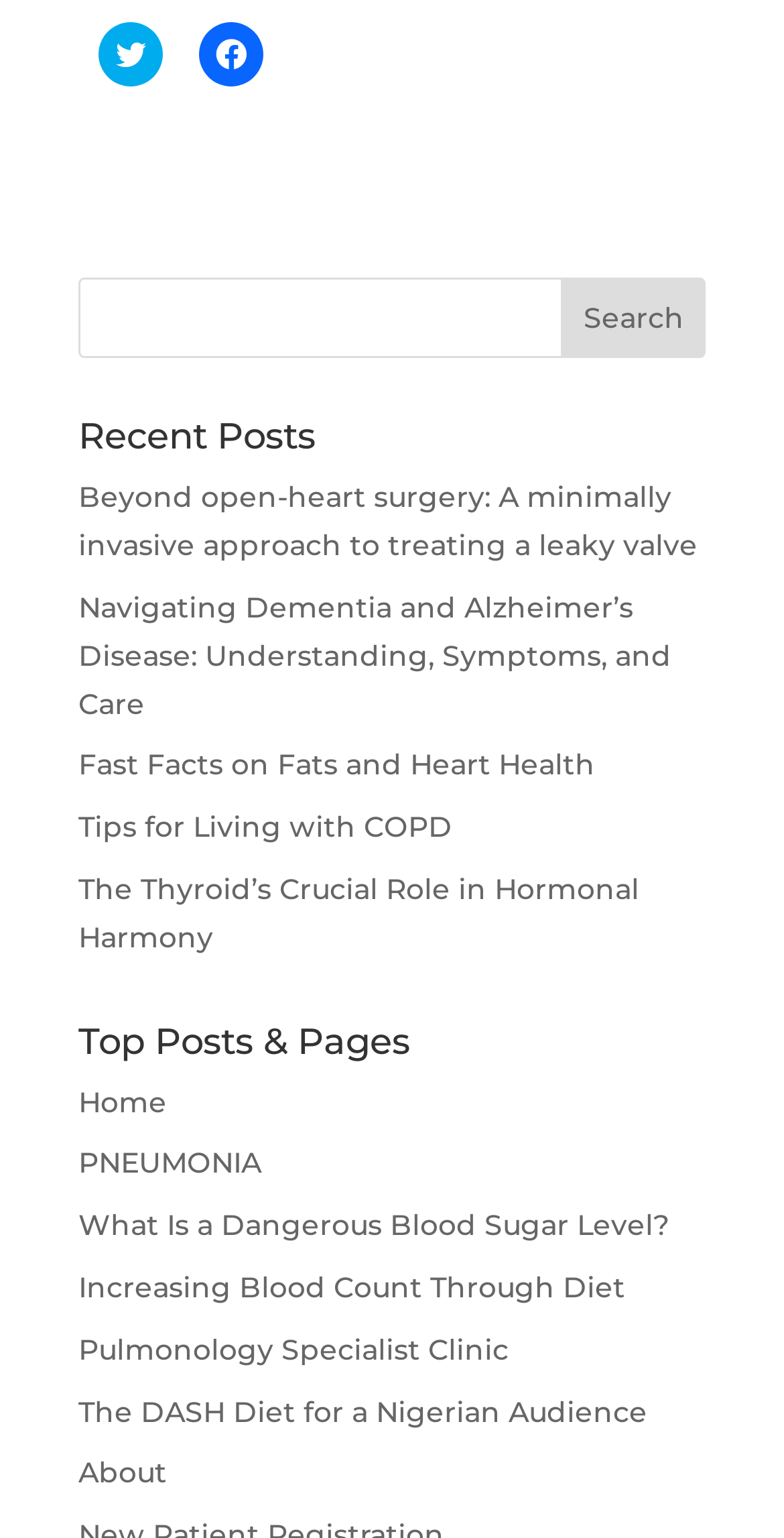Give a one-word or phrase response to the following question: How many social media sharing links are available?

2